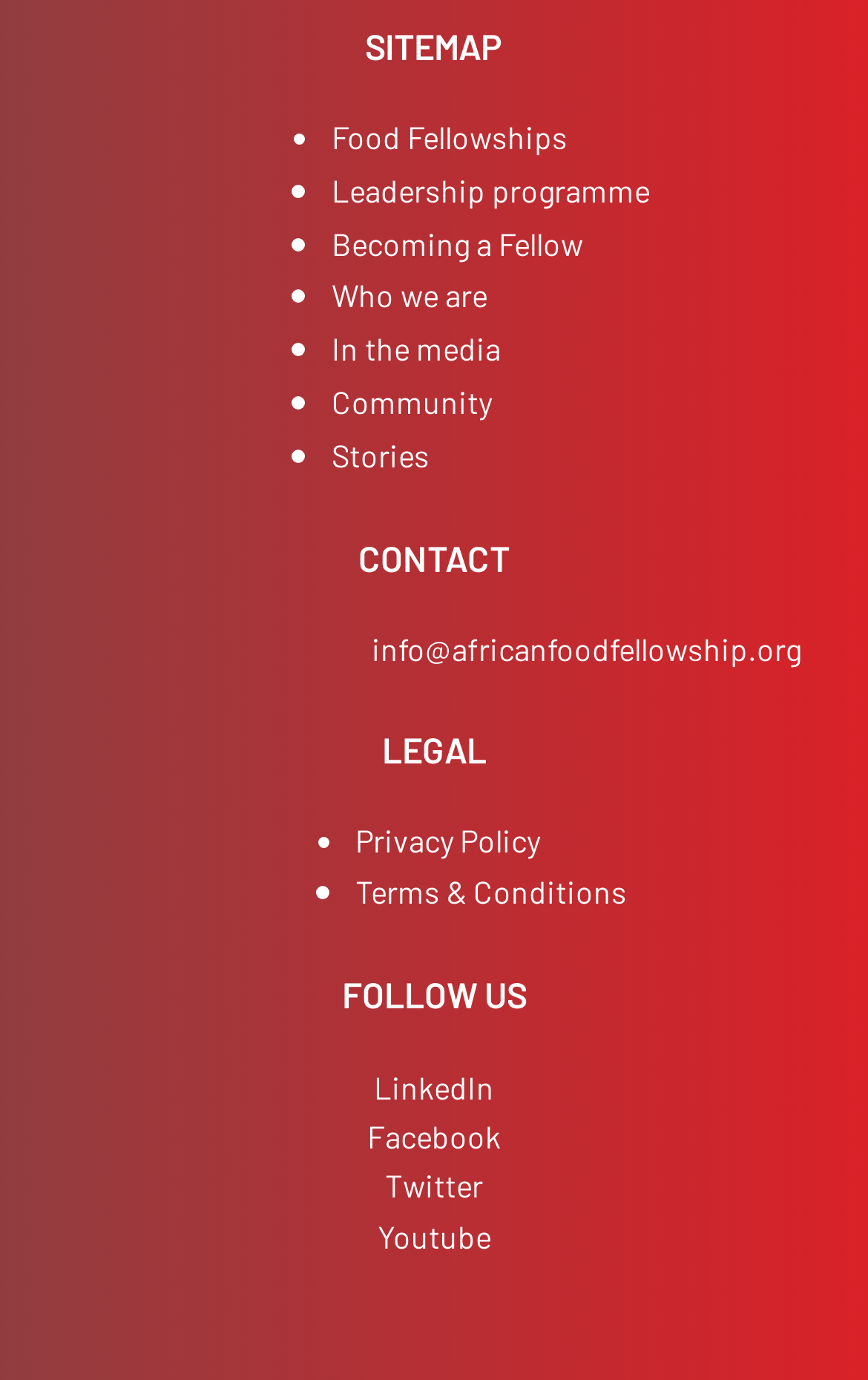Please identify the bounding box coordinates of the element that needs to be clicked to perform the following instruction: "Read Privacy Policy".

[0.409, 0.595, 0.622, 0.622]